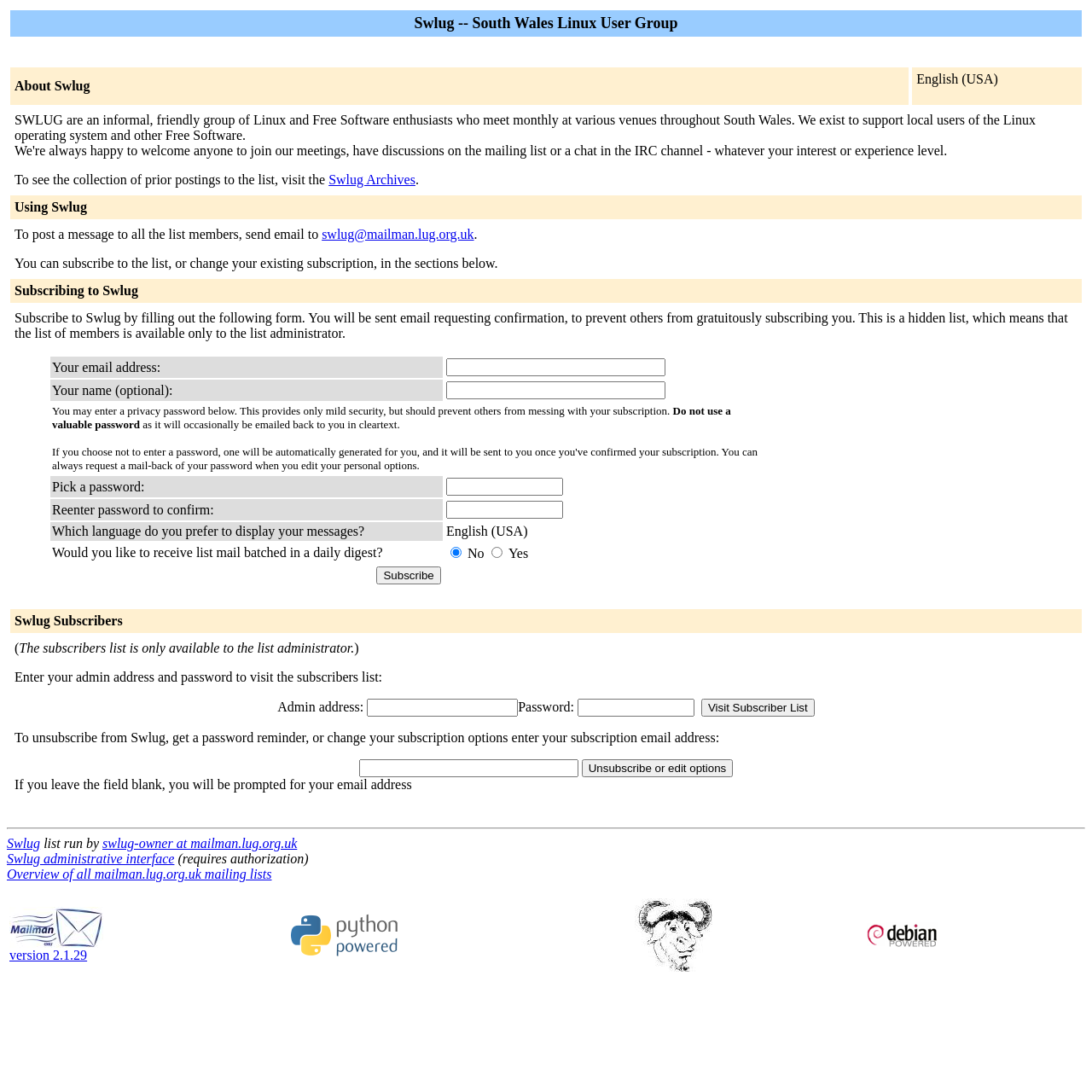Provide an in-depth caption for the contents of the webpage.

The webpage is about Swlug, a South Wales Linux User Group. At the top, there is a table with several rows, each containing information about the group. The first row has the title "Swlug -- South Wales Linux User Group". The second row is empty, and the third row has two columns, one with the title "About Swlug" and the other with a language selection option, "English (USA)".

Below this table, there is a paragraph describing the group, stating that it is an informal and friendly group of Linux and Free Software enthusiasts who meet monthly at various venues throughout South Wales. The paragraph also mentions that the group exists to support local users of the Linux operating system and other Free Software.

Following this, there are several sections, each with a title and a description. The first section is "Using Swlug", the second is "To post a message to all the list members", and the third is "Subscribing to Swlug". The subscription section has a form with several fields, including email address, name, password, and language preference. There is also a checkbox to receive list mail batched in a daily digest.

Below the subscription form, there is a section for Swlug subscribers, which is only available to the list administrator. This section has a form to enter an admin address and password to visit the subscribers list. There is also a section to unsubscribe from Swlug, get a password reminder, or change subscription options.

At the bottom of the page, there are several links, including one to the Swlug administrative interface, which requires authorization. There is also a link to an overview of all mailman.lug.org.uk mailing lists. Finally, there is a footer section with a copyright notice and a link to the Mailman version 2.1.29, which is the software used to deliver the mailing list.